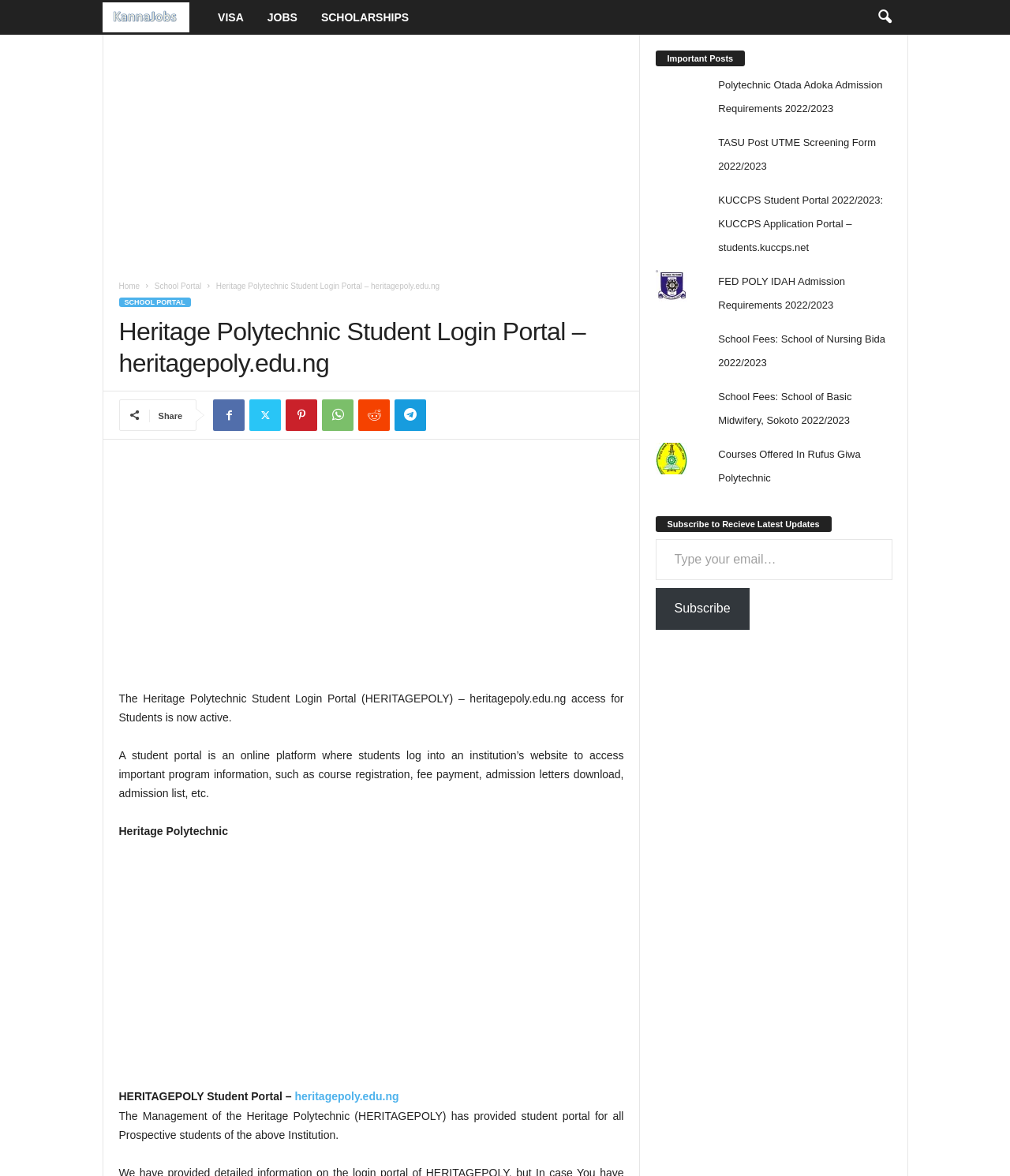Offer a detailed explanation of the webpage layout and contents.

The webpage is about the Heritage Polytechnic Student Login Portal, with the title "Heritage Polytechnic Student Login Portal – heritagepoly.edu.ng" displayed prominently at the top. Below the title, there are several links to other websites, including KannaJobs, VISA, JOBS, and SCHOLARSHIPS, arranged horizontally across the top of the page.

To the right of these links, there is a search icon button. Below the links and the search icon, there is a large advertisement iframe that takes up a significant portion of the page.

On the left side of the page, there is a menu with links to "Home", "School Portal", and "SCHOOL PORTAL". Below the menu, there is a heading that reads "Heritage Polytechnic Student Login Portal – heritagepoly.edu.ng", followed by a paragraph of text that explains the purpose of the student portal.

Below this text, there are several social media links, represented by icons, and a "Share" button. Further down the page, there is another advertisement iframe.

The main content of the page is divided into two sections. The left section contains a series of paragraphs that provide information about the Heritage Polytechnic Student Login Portal, including its purpose and how it can be used by students. The right section is titled "Important Posts" and contains a list of links to other websites, each with a corresponding image. The links are to various polytechnic and university websites, and appear to be related to admission requirements, student portals, and school fees.

At the bottom of the page, there is a subscription form where users can enter their email address to receive latest updates. There is also a "Subscribe" button to submit the form.